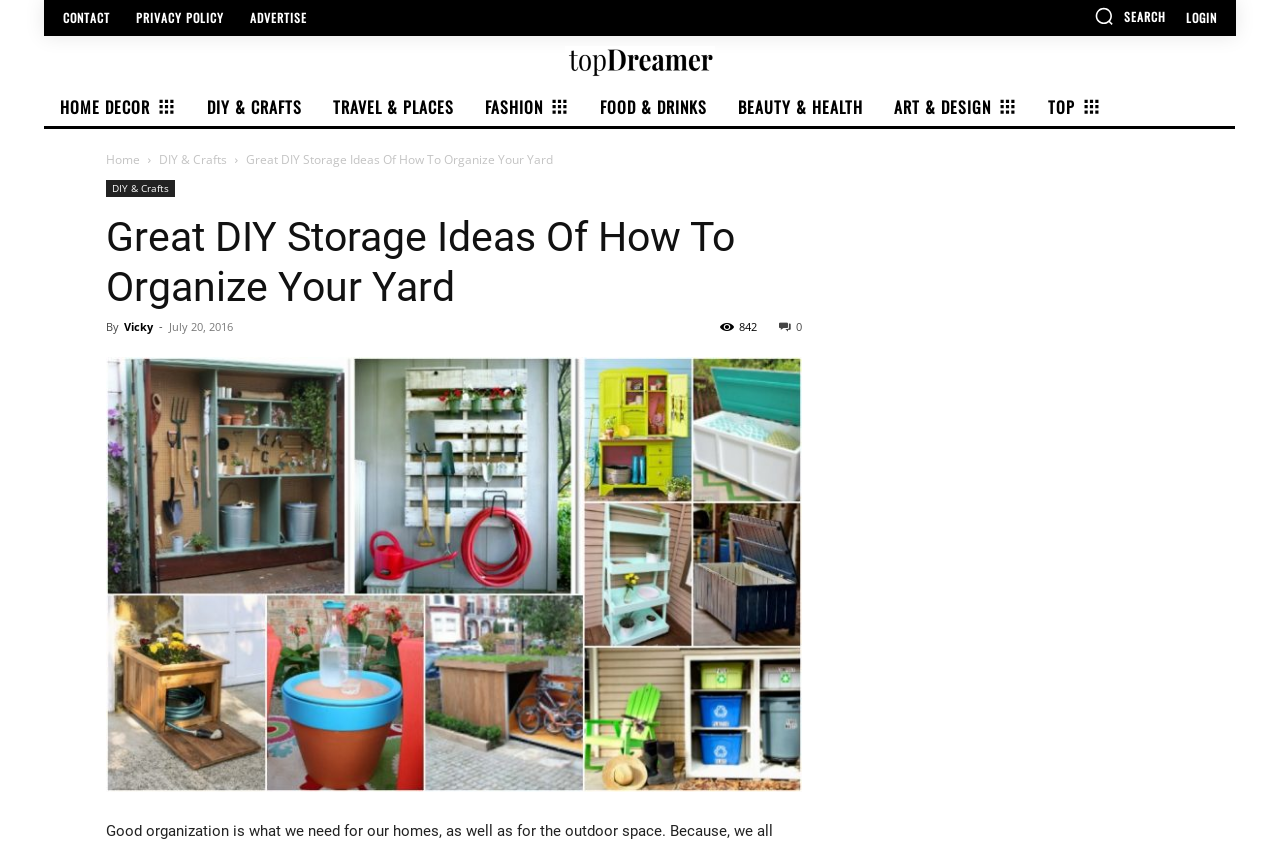Identify the bounding box coordinates for the element you need to click to achieve the following task: "read the DIY storage ideas article". Provide the bounding box coordinates as four float numbers between 0 and 1, in the form [left, top, right, bottom].

[0.192, 0.179, 0.432, 0.199]